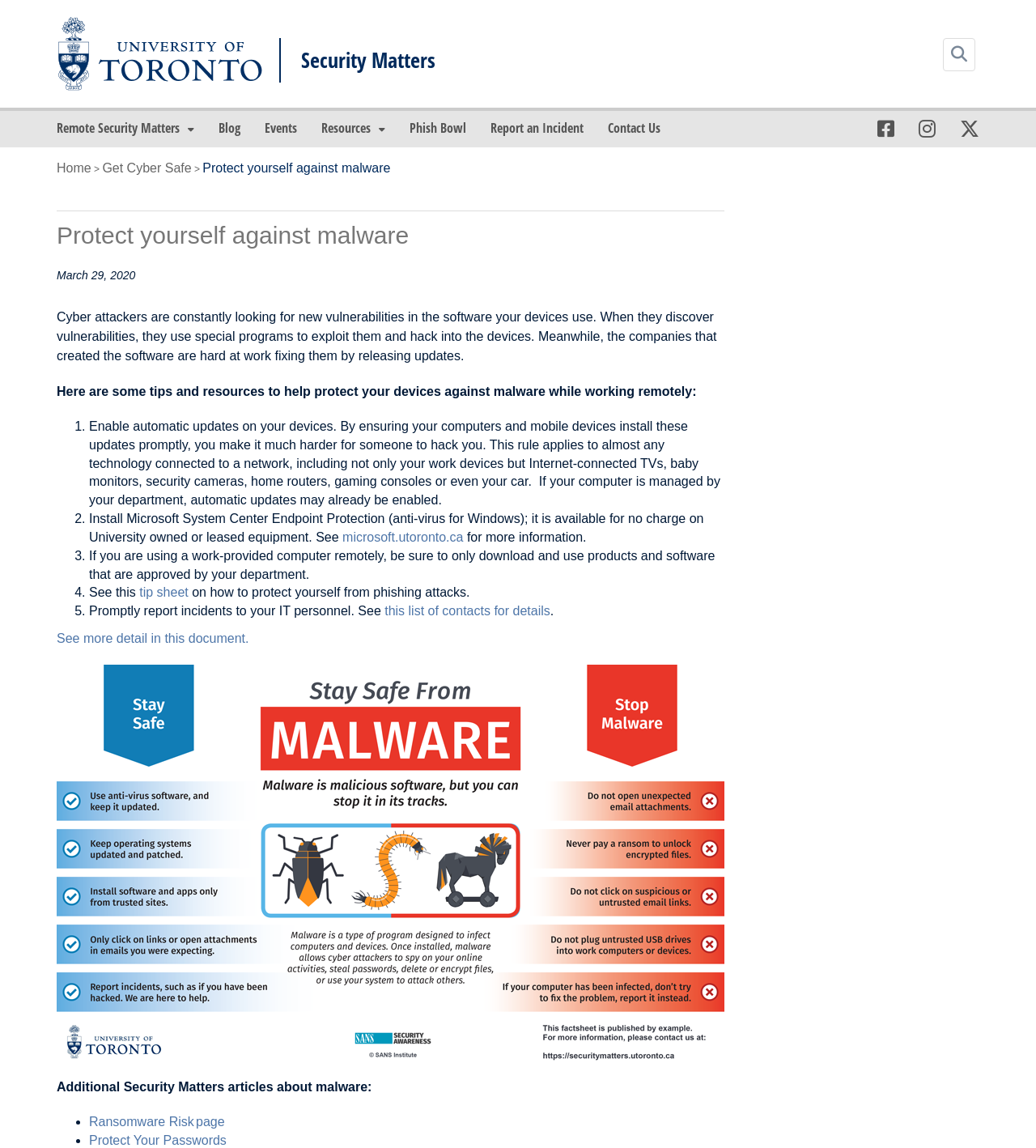What is the name of the university mentioned on the webpage?
Can you offer a detailed and complete answer to this question?

The webpage has a link with the text 'University of Toronto' at the top, which suggests that the webpage is affiliated with the University of Toronto.